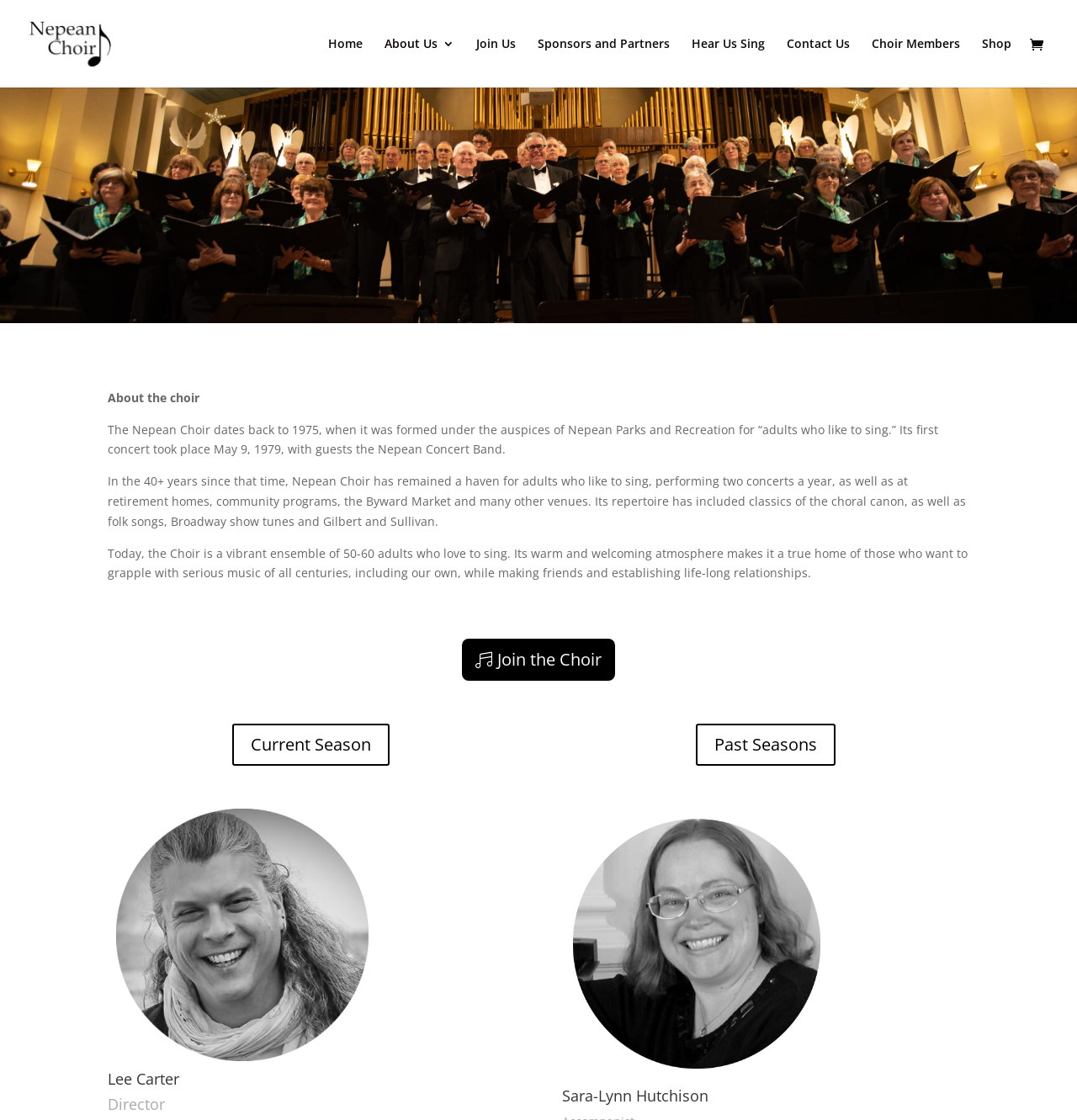Who is the director of the Nepean Choir?
Provide a detailed and extensive answer to the question.

The webpage mentions 'Lee Carter' as the director of the Nepean Choir, with an image and a heading confirming this information.